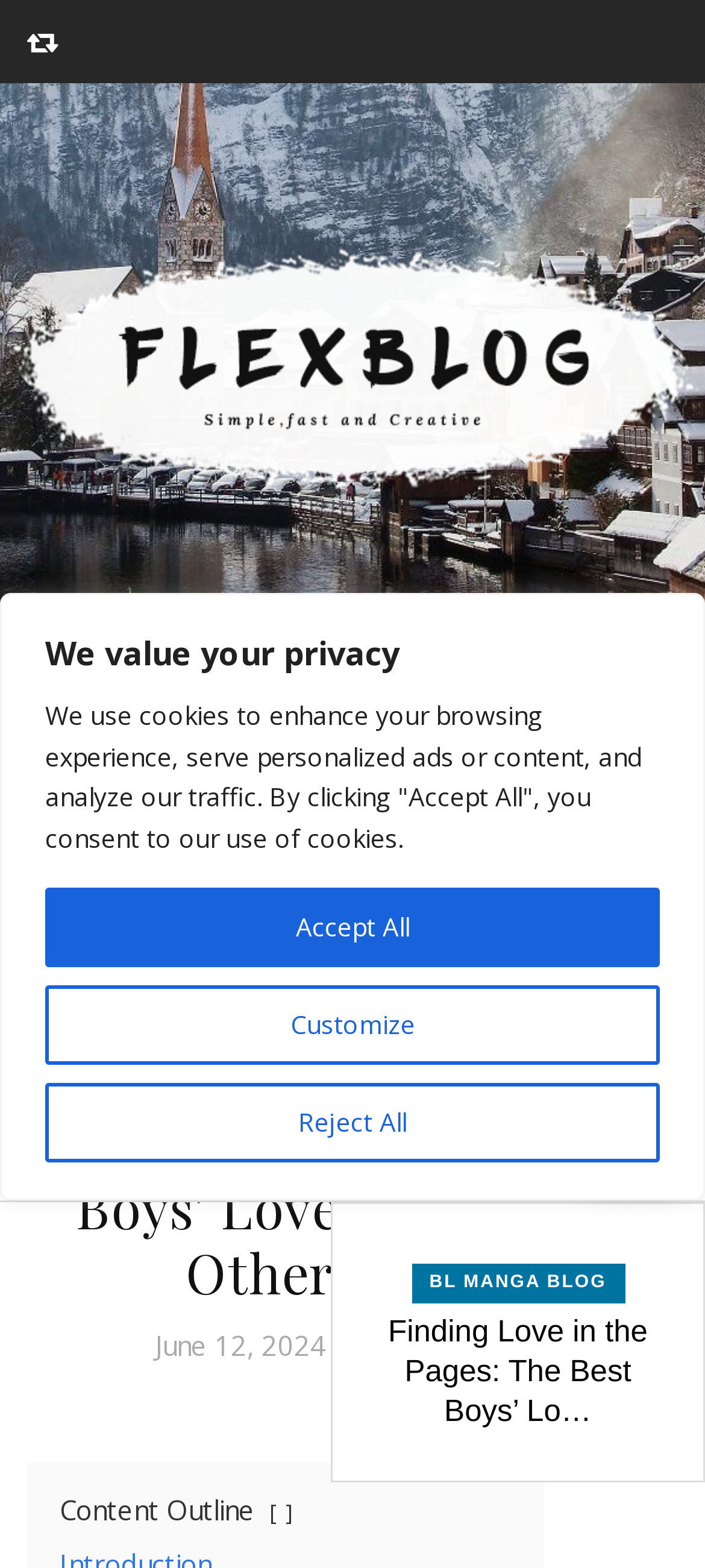Generate a comprehensive caption for the webpage you are viewing.

This webpage is about BL Manga, with a focus on exploring the crossover between Boys' Love Manga and other genres. At the top of the page, there is a privacy notice with buttons to customize, reject, or accept all cookies. Below this notice, there is a navigation menu with links to "Home" and "Bl Manga Blog".

The main content of the page is divided into sections. The first section has a heading "Exploring the Crossover: Boys’ Love Manga and Other Genres" and a subheading "In BL MANGA BLOG" with a date "June 12, 2024" and an author "By Adult Manga". 

Below this section, there is a table of contents labeled "Content Outline". The main content is organized into several sections, each with a heading and a brief summary. There are four sections, with titles such as "The Impact of Boys’ Love Manga on Pop Culture" and "Finding Love in the Pages: The Best Boys’ Love Manga". 

Throughout the page, there are several icons and images, including a logo for "Bl Manga" at the top and an image at the bottom right corner. There are also several social media links and a pagination menu with links to navigate through the content.